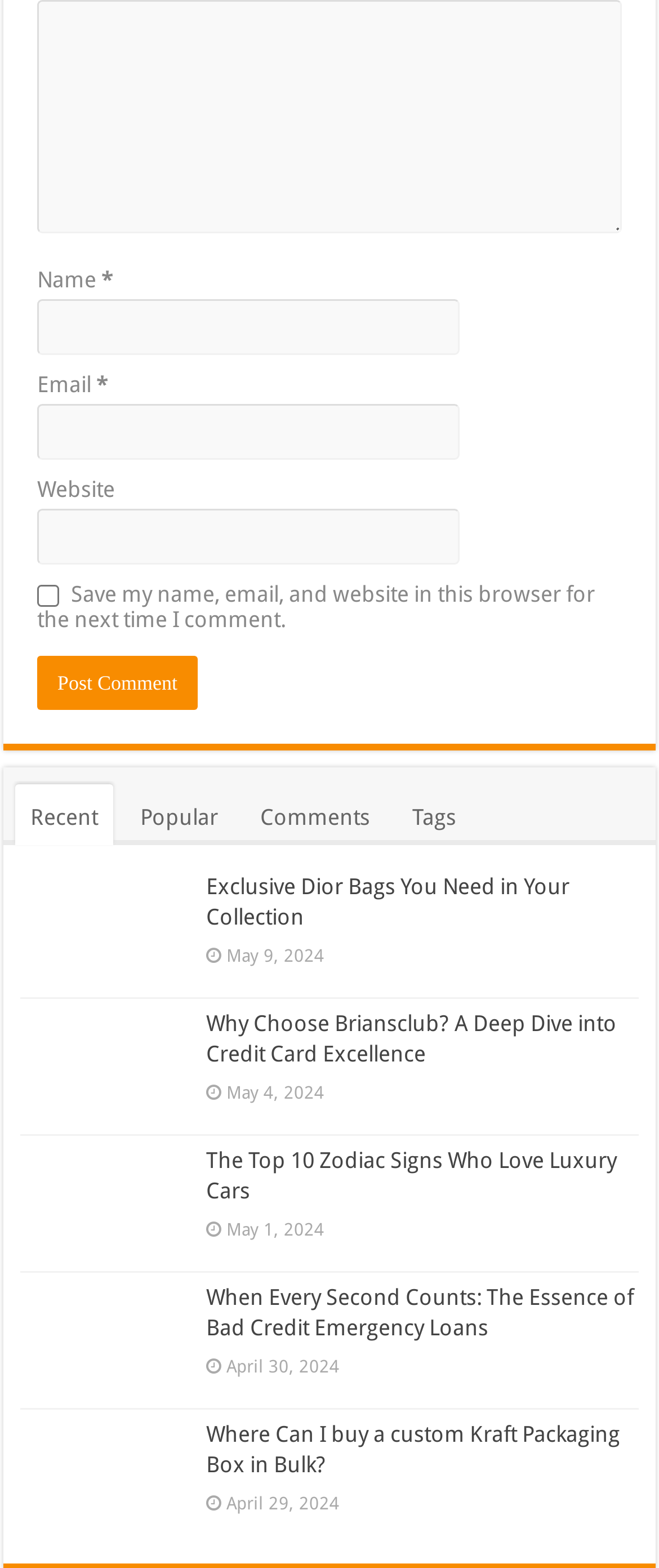Look at the image and answer the question in detail:
What is the date of the latest article?

I looked at the dates of the articles and found that the latest one is 'Exclusive Dior Bags You Need in Your Collection' with a date of May 9, 2024.